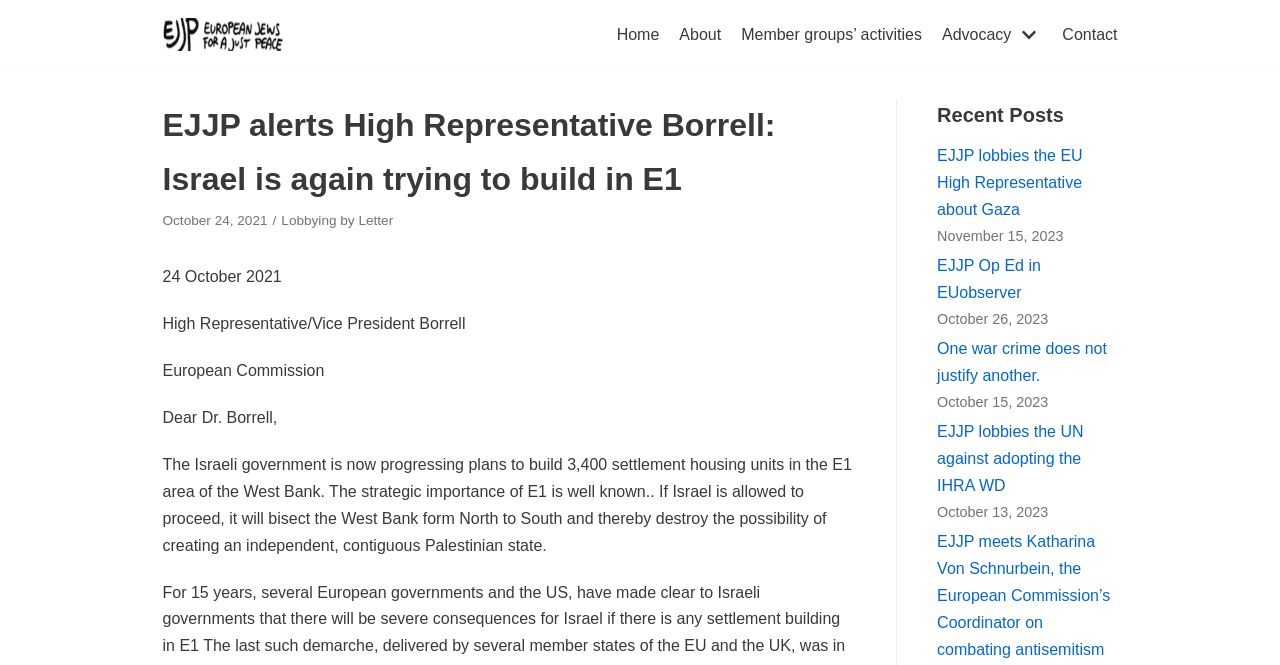What is the purpose of the 'Primary Menu' section?
Based on the screenshot, give a detailed explanation to answer the question.

I found the purpose of the 'Primary Menu' section by looking at the links it contains, which include 'Home', 'About', 'Member groups’ activities', 'Advocacy', and 'Contact'. These links suggest that the 'Primary Menu' section is meant to help users navigate to different pages on the website.